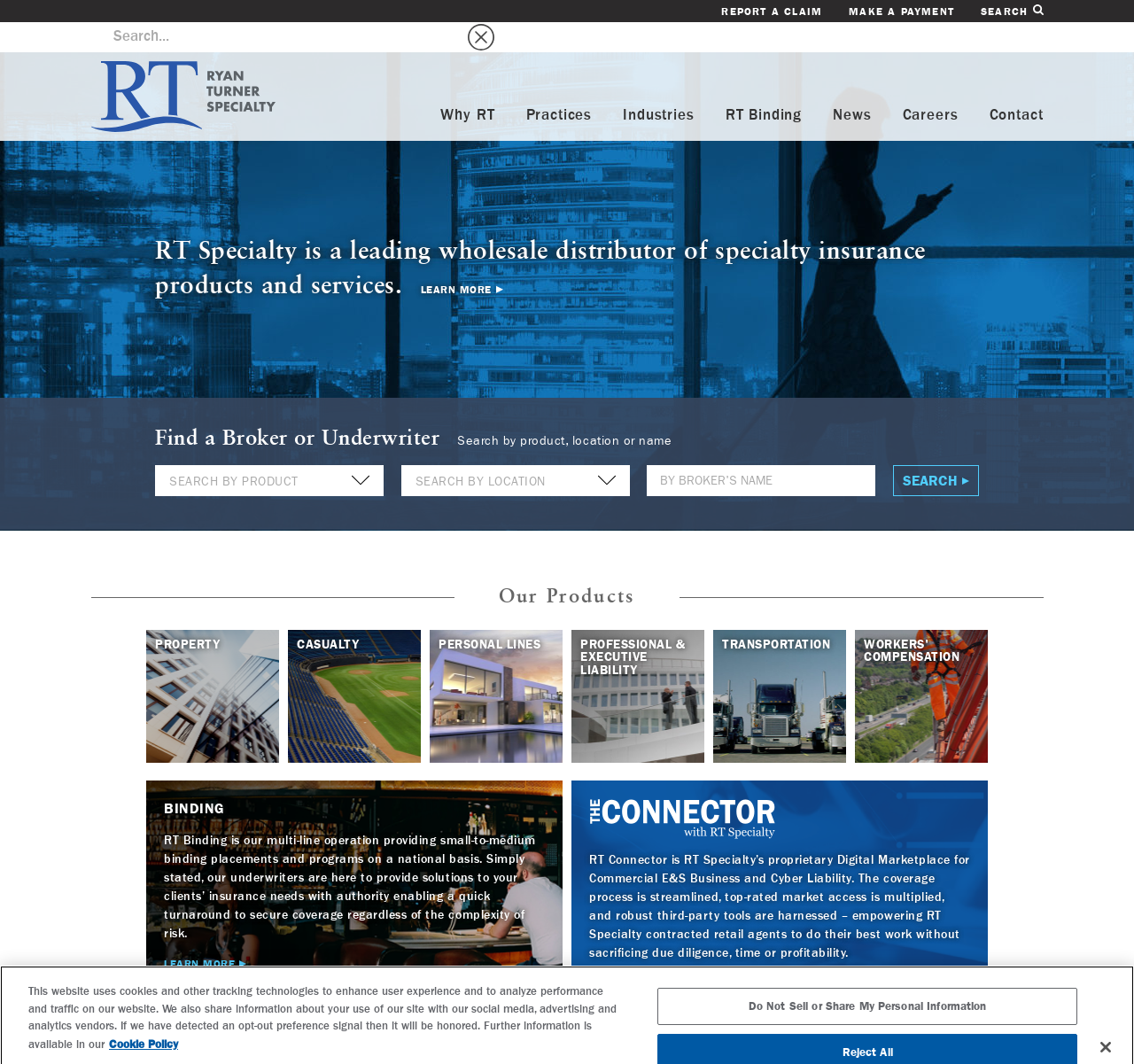Extract the bounding box coordinates for the UI element described as: "Why RT".

[0.389, 0.073, 0.436, 0.087]